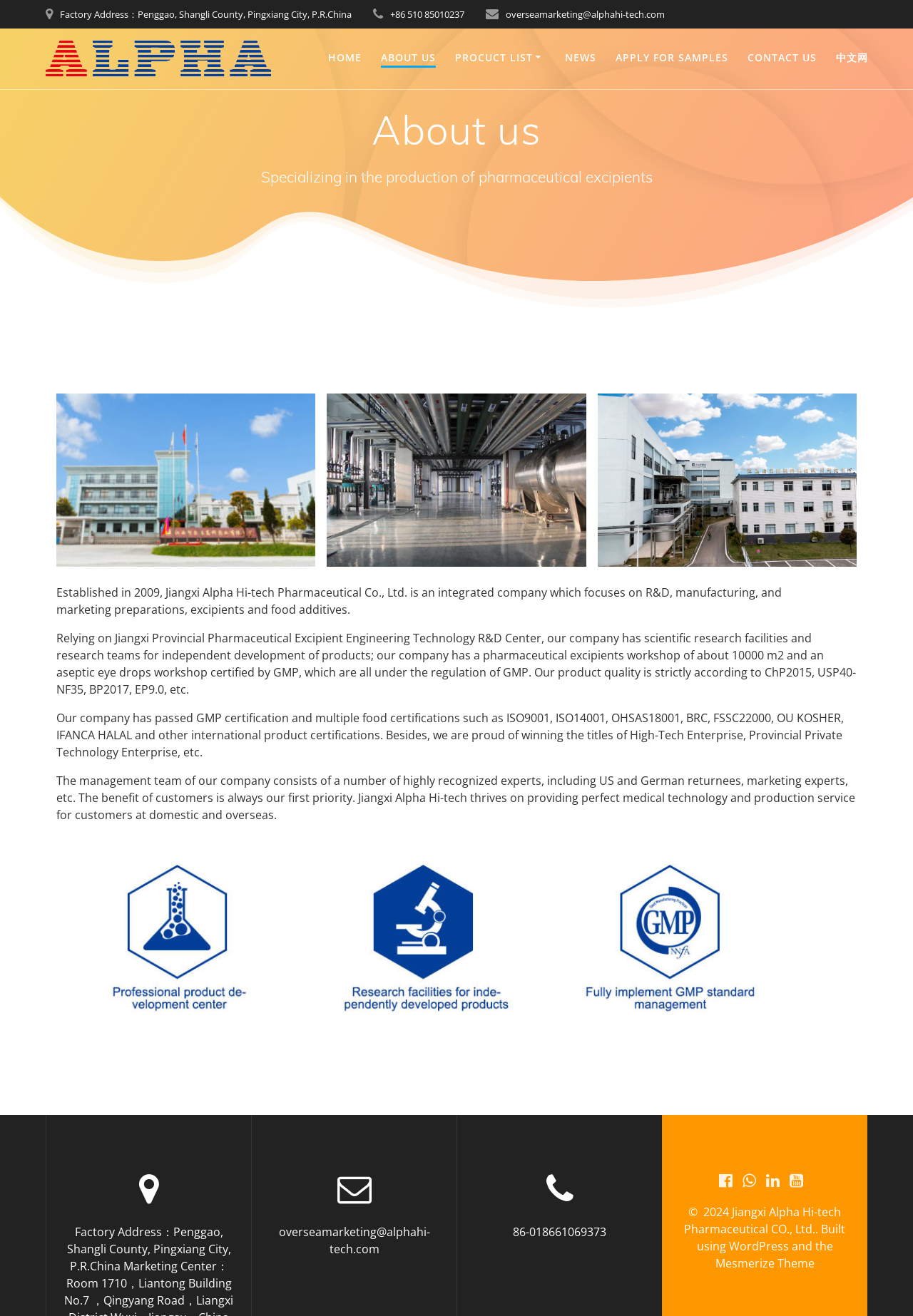From the given element description: "Mesmerize Theme", find the bounding box for the UI element. Provide the coordinates as four float numbers between 0 and 1, in the order [left, top, right, bottom].

[0.783, 0.954, 0.892, 0.966]